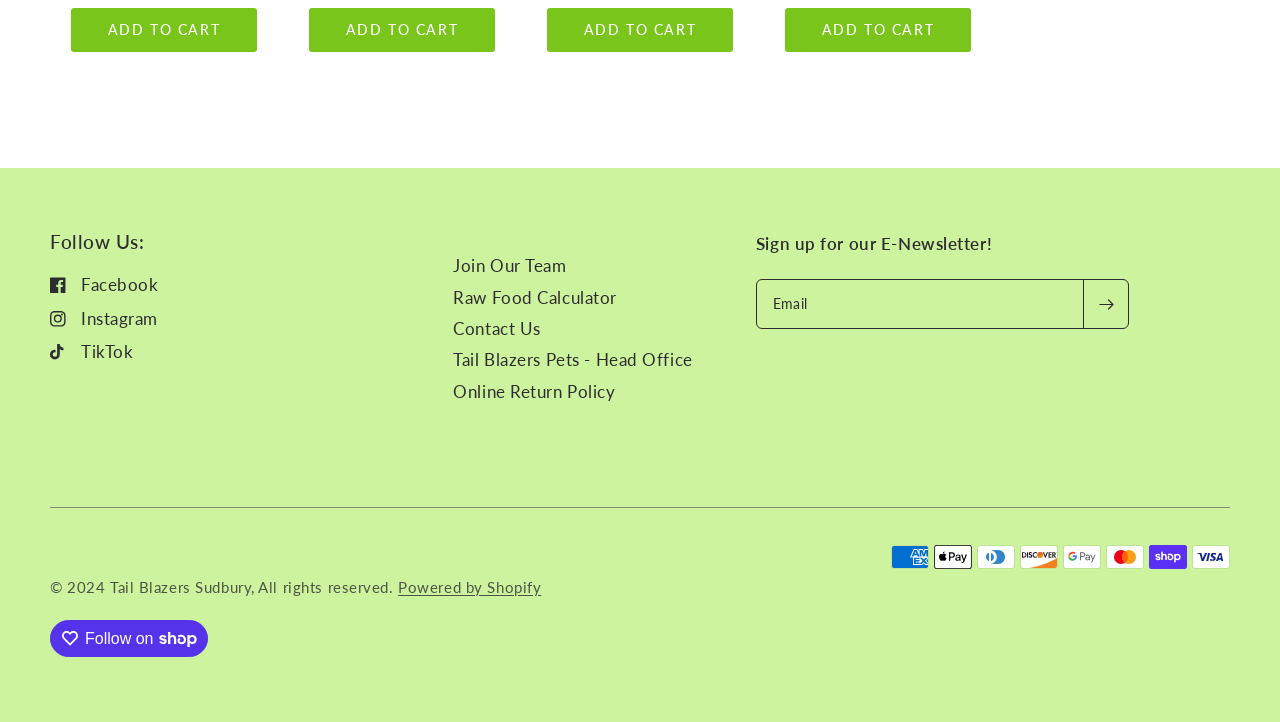Respond to the question below with a single word or phrase:
What is the copyright year?

2024